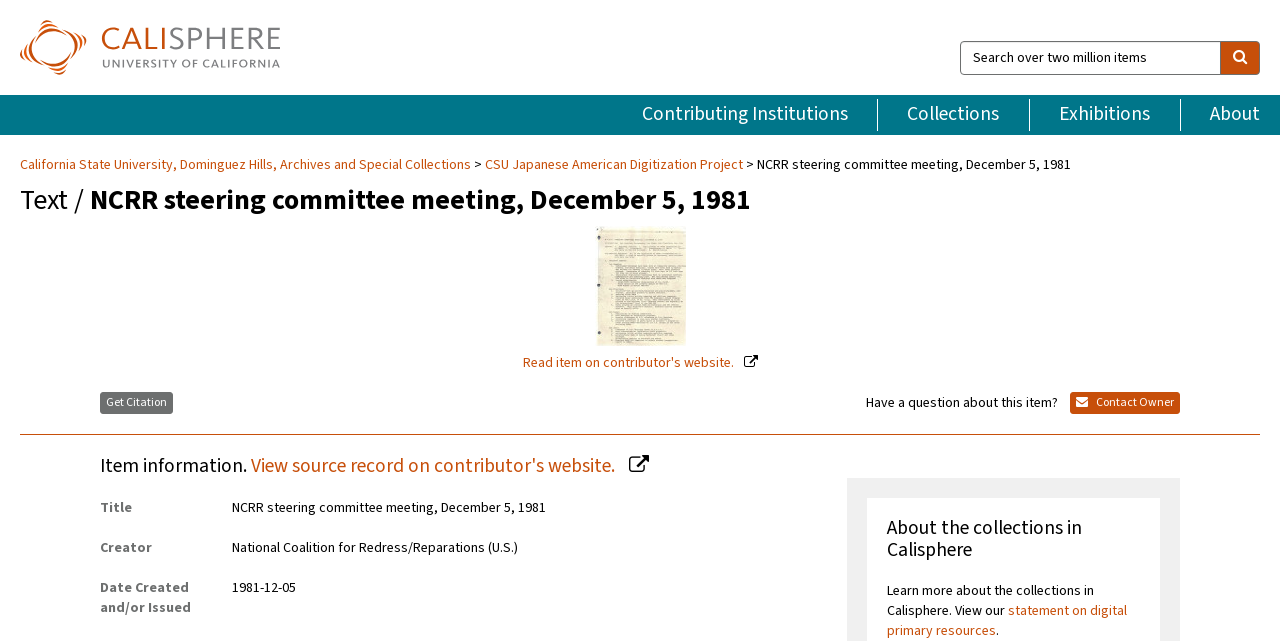Please specify the bounding box coordinates of the clickable region necessary for completing the following instruction: "Get Citation". The coordinates must consist of four float numbers between 0 and 1, i.e., [left, top, right, bottom].

[0.078, 0.612, 0.135, 0.647]